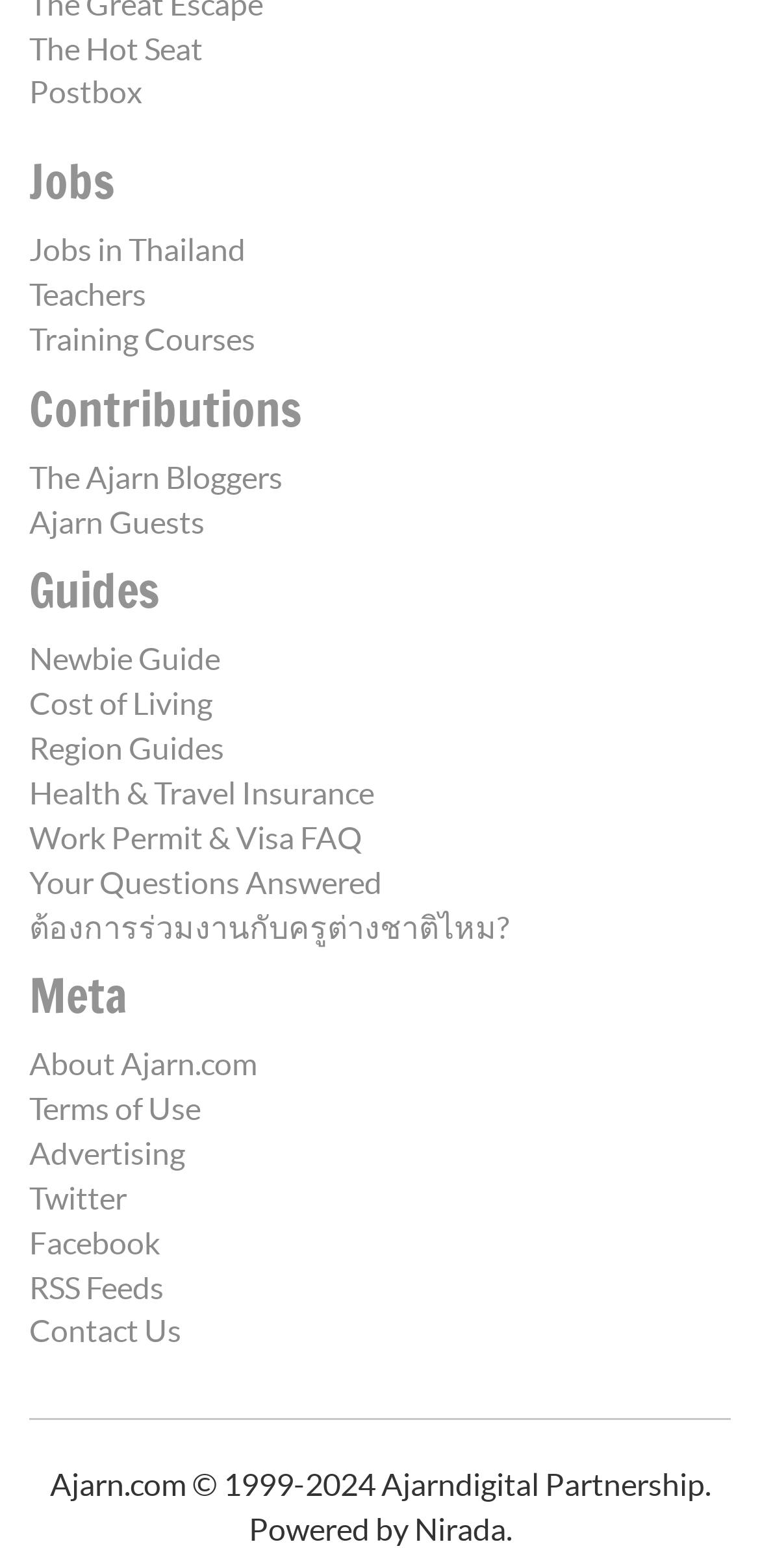Find the bounding box coordinates for the area that should be clicked to accomplish the instruction: "Check the Jobs section".

[0.038, 0.1, 0.962, 0.132]